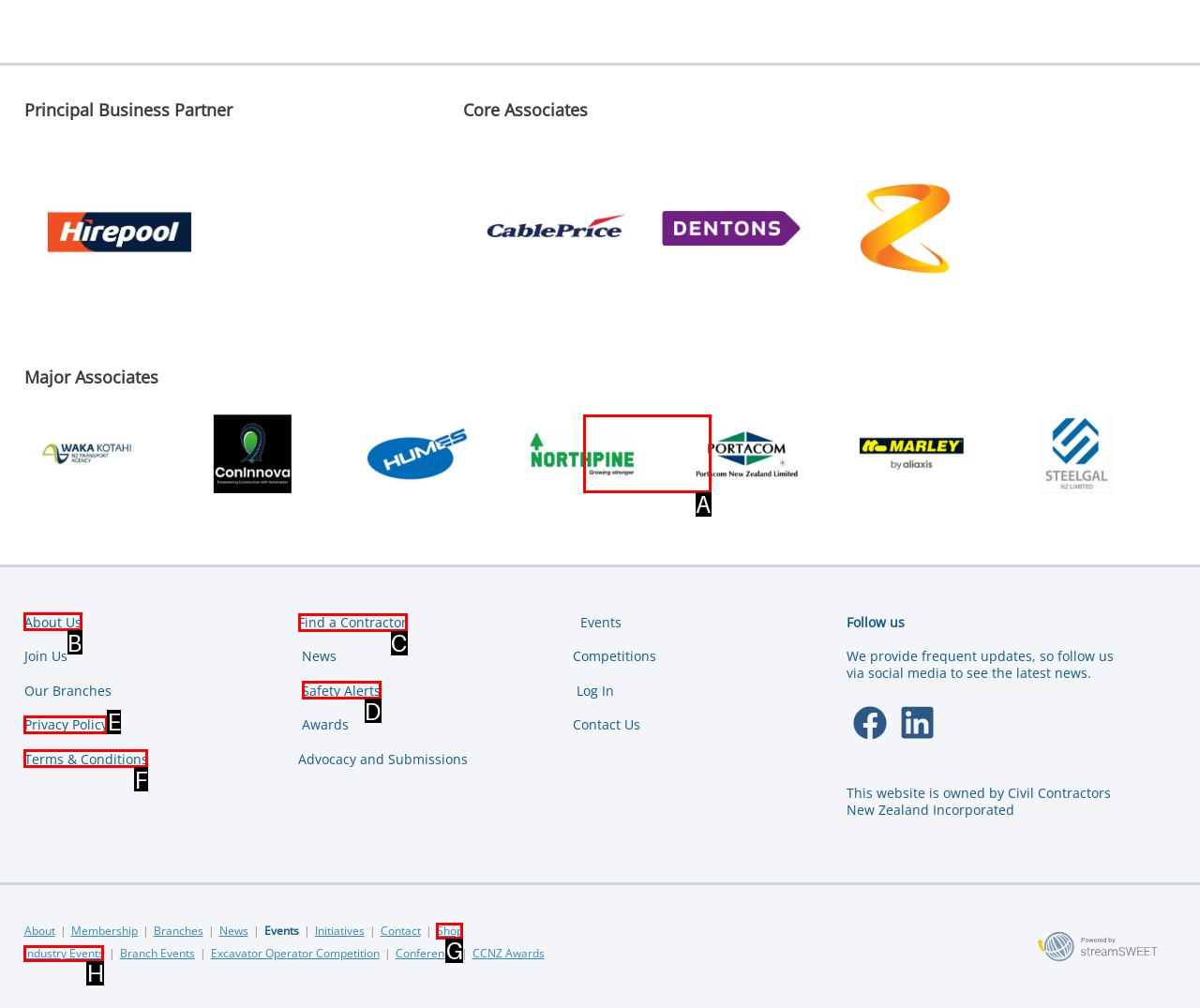Identify the letter of the option that should be selected to accomplish the following task: Click the 'About Us' link. Provide the letter directly.

B